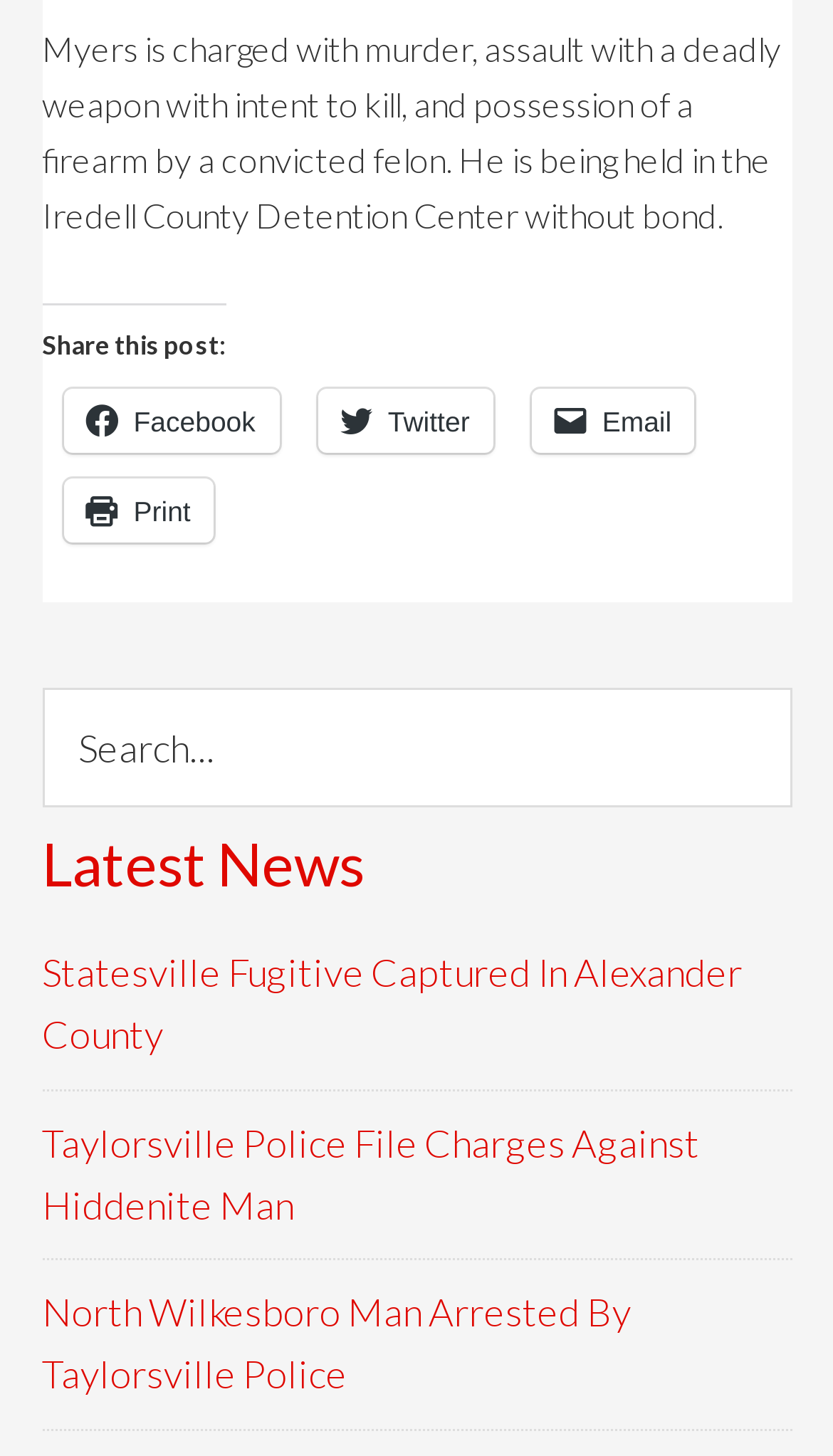Please examine the image and answer the question with a detailed explanation:
How many social media links are available?

There are three social media links available, which are Facebook, Twitter, and Email, as indicated by the link elements with OCR text ' Facebook', ' Twitter', and ' Email' respectively.